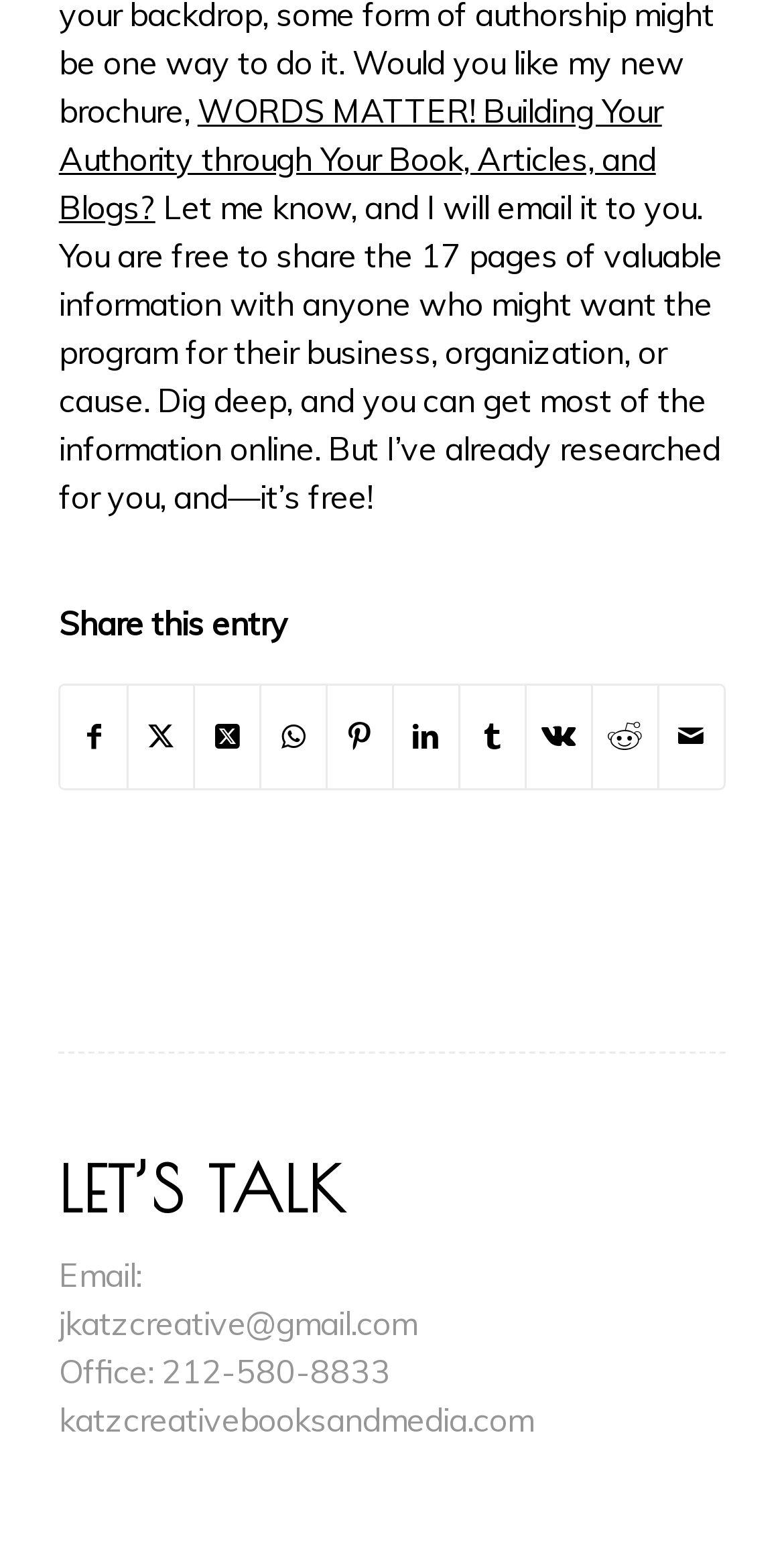What is the website of Katz Creative Books and Media?
Based on the visual content, answer with a single word or a brief phrase.

katzcreativebooksandmedia.com